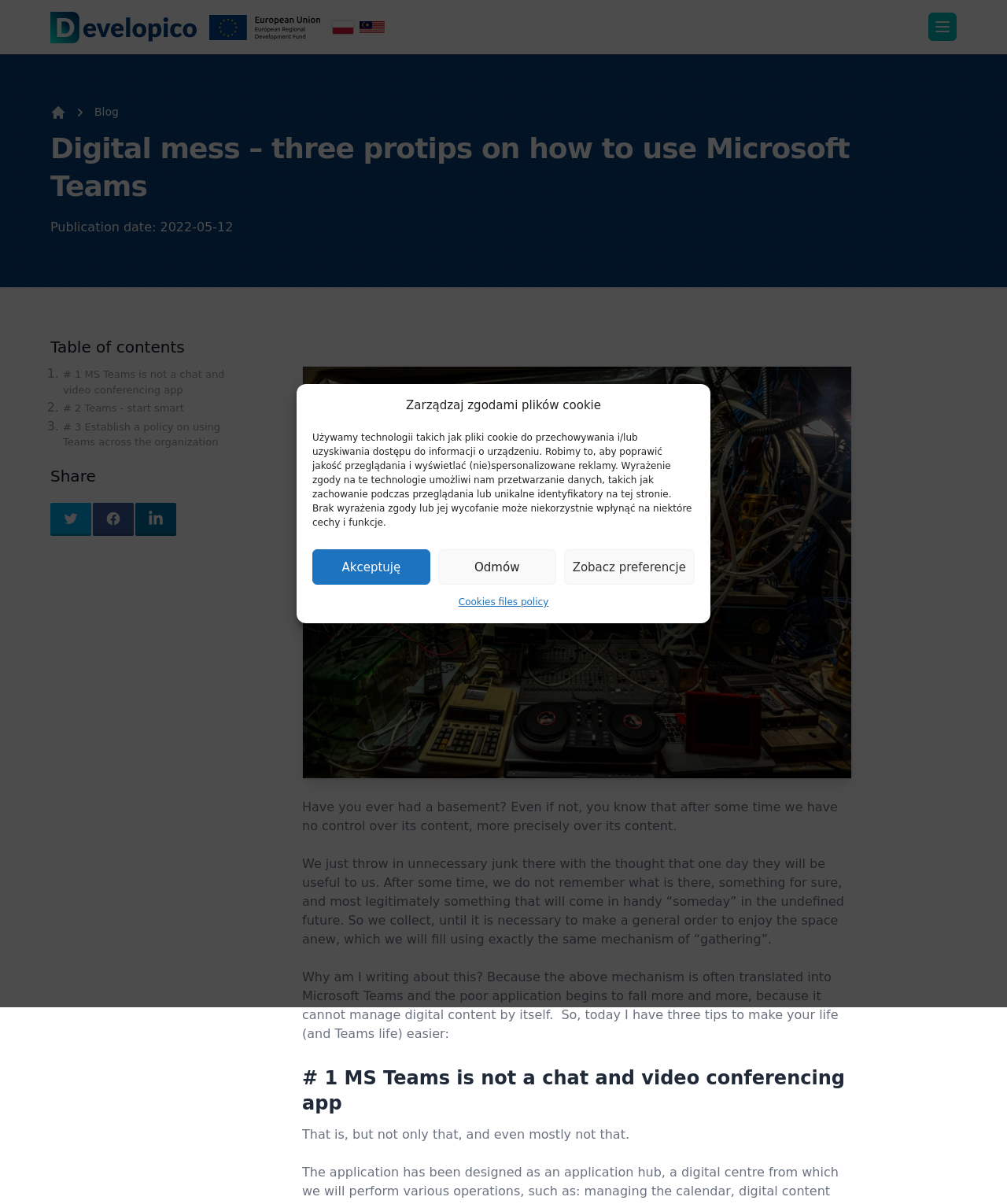What is the purpose of the 'Zarządzaj zgodami plików cookie' dialog? Please answer the question using a single word or phrase based on the image.

To manage cookie consent